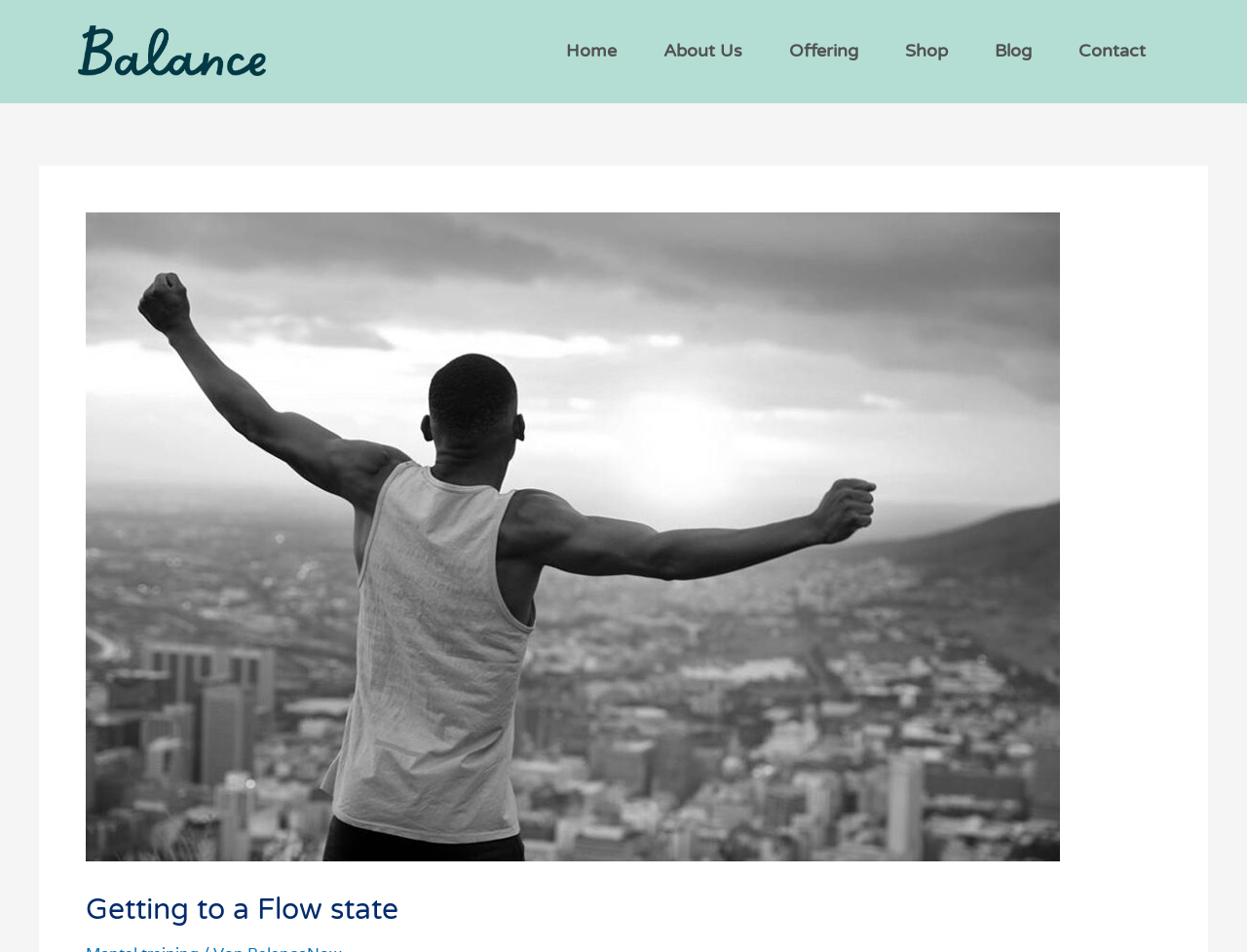Offer an extensive depiction of the webpage and its key elements.

The webpage is titled "Getting to a Flow state - Find Balance". At the top left, there is a link with no text. To the right of this link, there are six navigation links: "Home", "About Us", "Offering", "Shop", "Blog", and "Contact", which are evenly spaced and aligned horizontally. 

Below these navigation links, there is a prominent heading that reads "Getting to a Flow state", which takes up most of the width of the page and is centered near the bottom. The meta description mentions the concept of "flow" and its relation to being "completely absorbed" in an activity, likely referring to the content of the webpage.